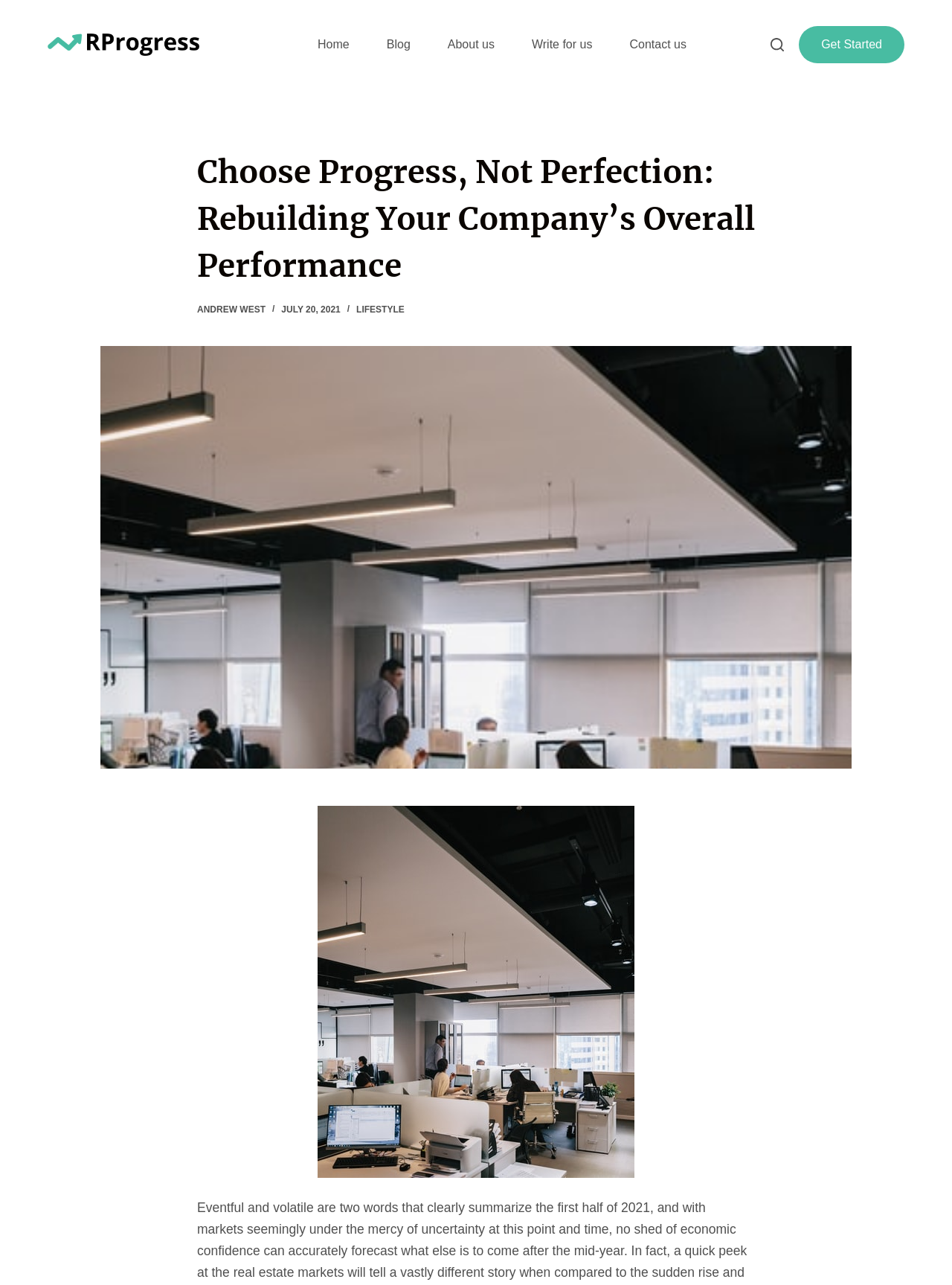Using the format (top-left x, top-left y, bottom-right x, bottom-right y), provide the bounding box coordinates for the described UI element. All values should be floating point numbers between 0 and 1: Skip to content

[0.0, 0.0, 0.031, 0.012]